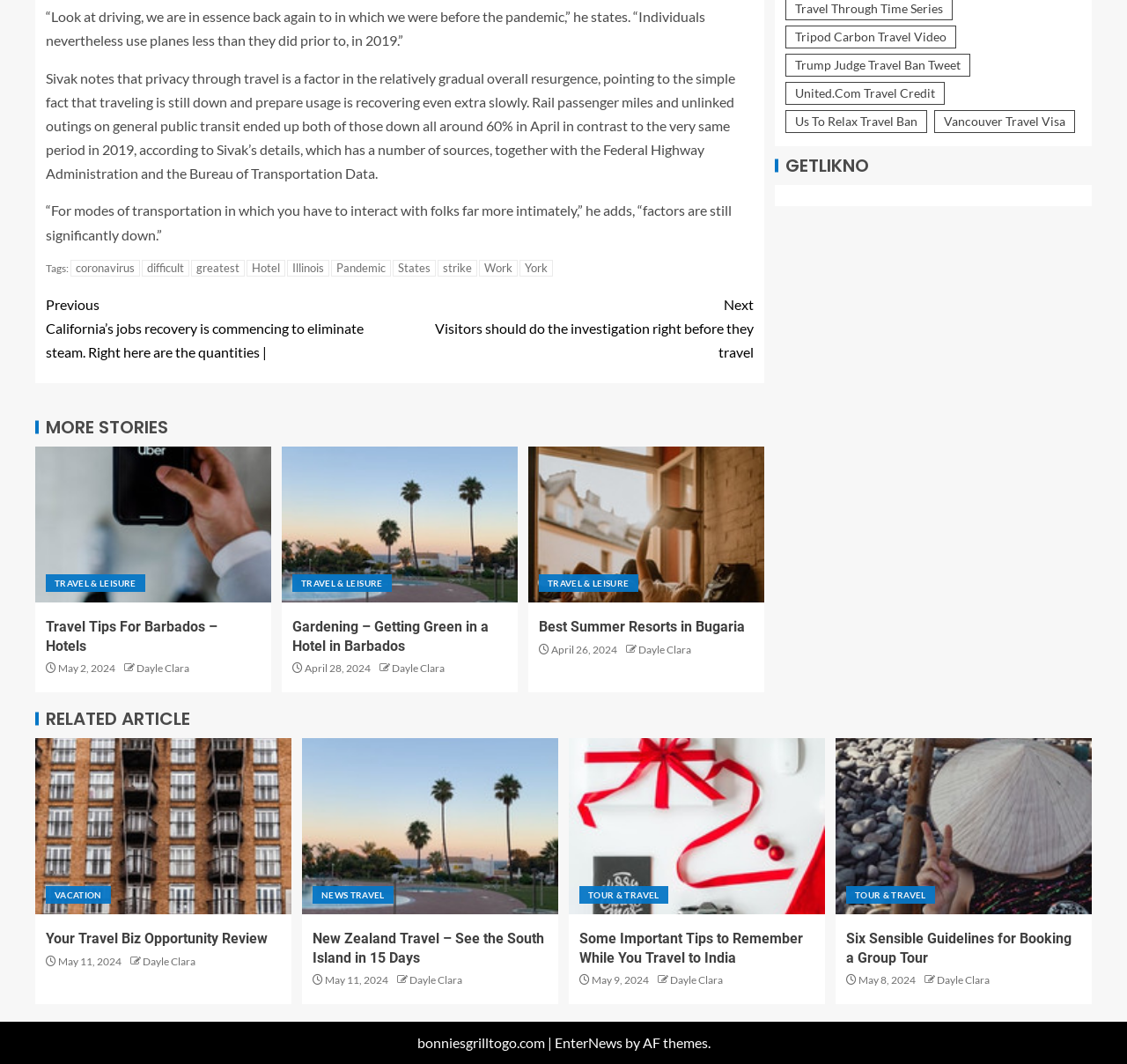Please identify the bounding box coordinates of the clickable area that will allow you to execute the instruction: "Read 'Travel Tips For Barbados – Hotels'".

[0.041, 0.581, 0.231, 0.616]